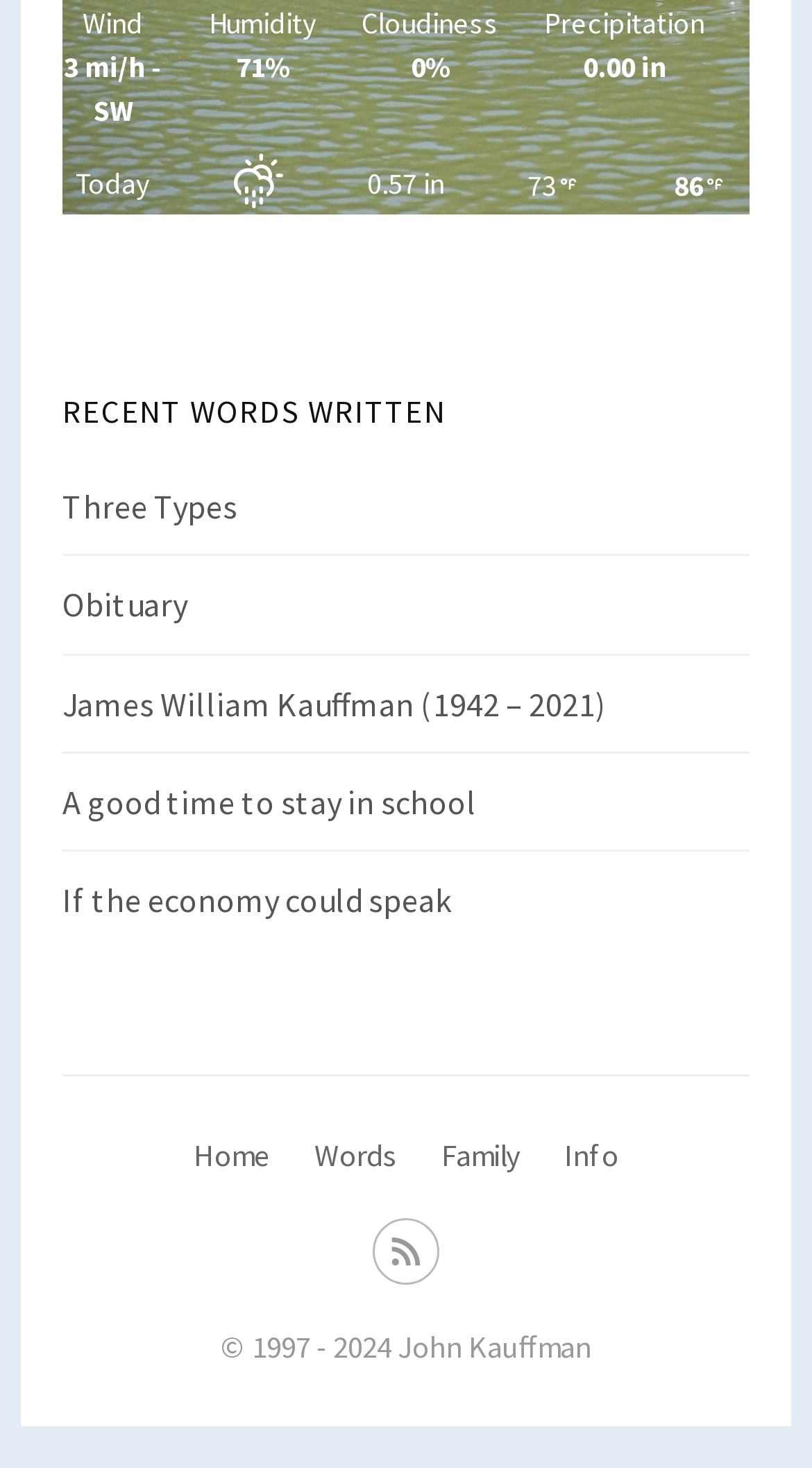Please locate the bounding box coordinates of the element that needs to be clicked to achieve the following instruction: "subscribe to RSS". The coordinates should be four float numbers between 0 and 1, i.e., [left, top, right, bottom].

[0.459, 0.836, 0.541, 0.863]